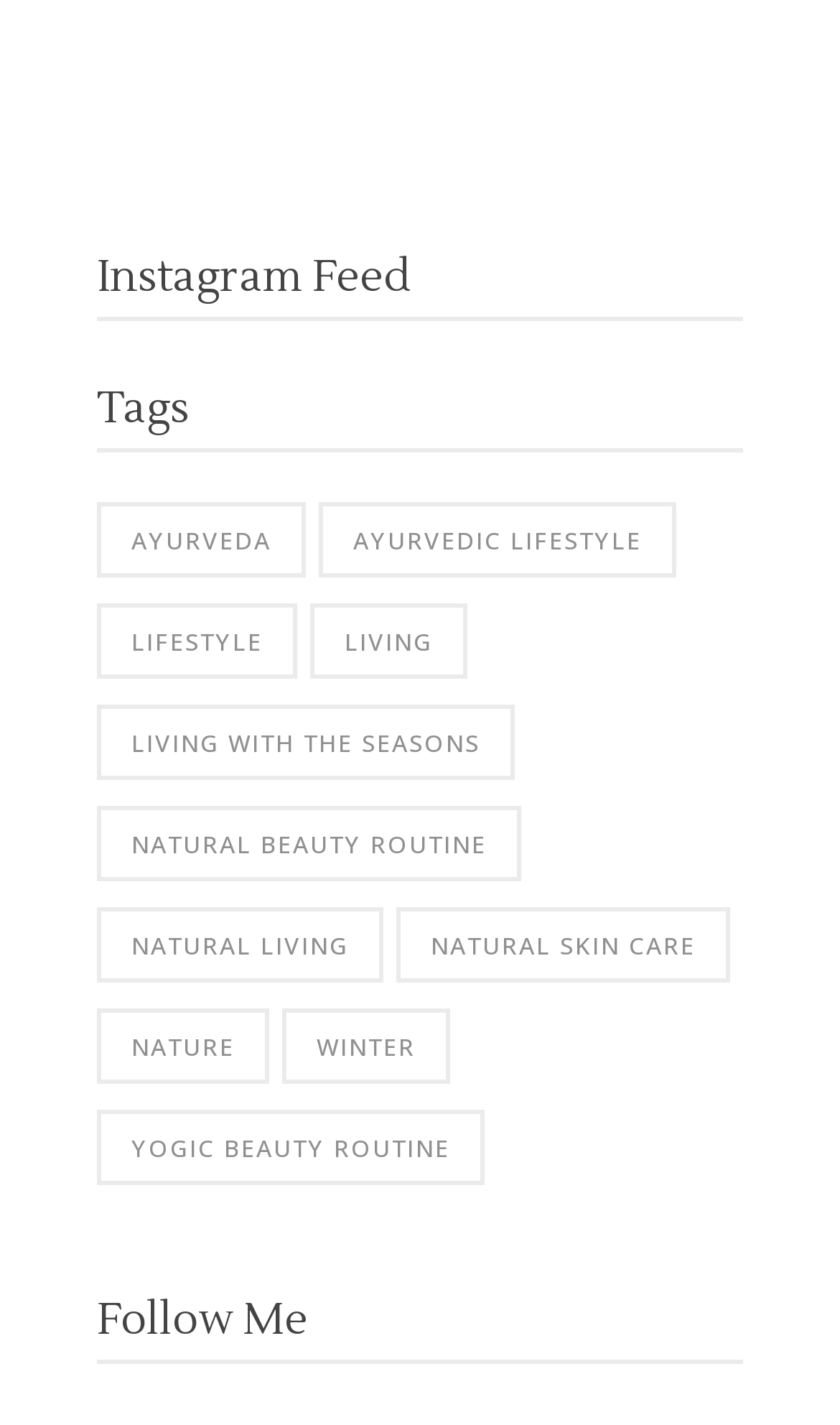From the screenshot, find the bounding box of the UI element matching this description: "Living with the Seasons". Supply the bounding box coordinates in the form [left, top, right, bottom], each a float between 0 and 1.

[0.115, 0.495, 0.613, 0.548]